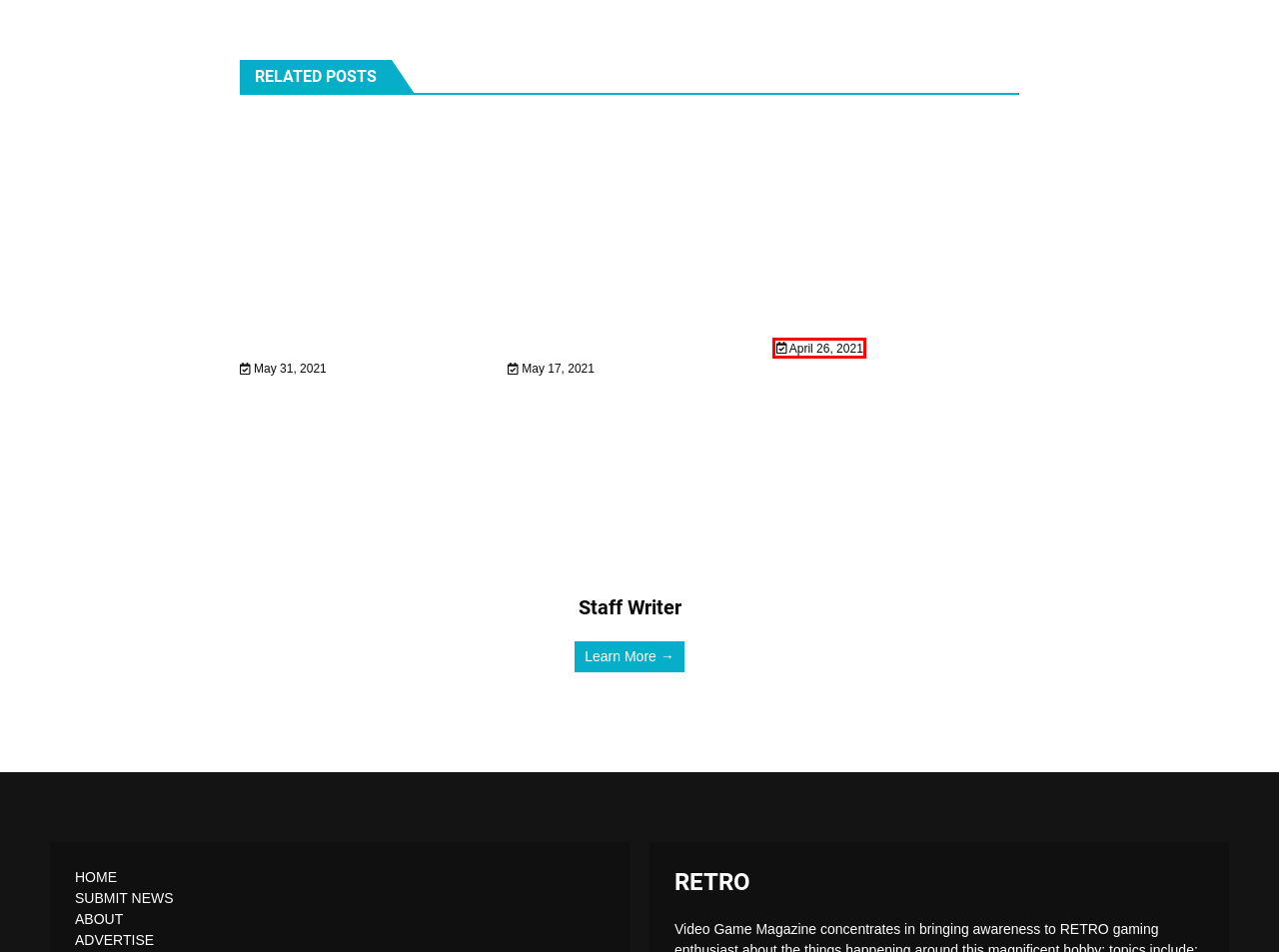You have a screenshot of a webpage with a red rectangle bounding box. Identify the best webpage description that corresponds to the new webpage after clicking the element within the red bounding box. Here are the candidates:
A. May 17, 2021 – RETRO Video Game Magazine – Retro Gaming News
B. HD-2D Remake of Dragon Quest III announced – RETRO Video Game Magazine – Retro Gaming News
C. April 26, 2021 – RETRO Video Game Magazine – Retro Gaming News
D. About Us – RETRO Video Game Magazine – Retro Gaming News
E. Advertise – RETRO Video Game Magazine – Retro Gaming News
F. Sakura Wars: Columns 2 translation released – RETRO Video Game Magazine – Retro Gaming News
G. Evercade VS announced – RETRO Video Game Magazine – Retro Gaming News
H. May 31, 2021 – RETRO Video Game Magazine – Retro Gaming News

C